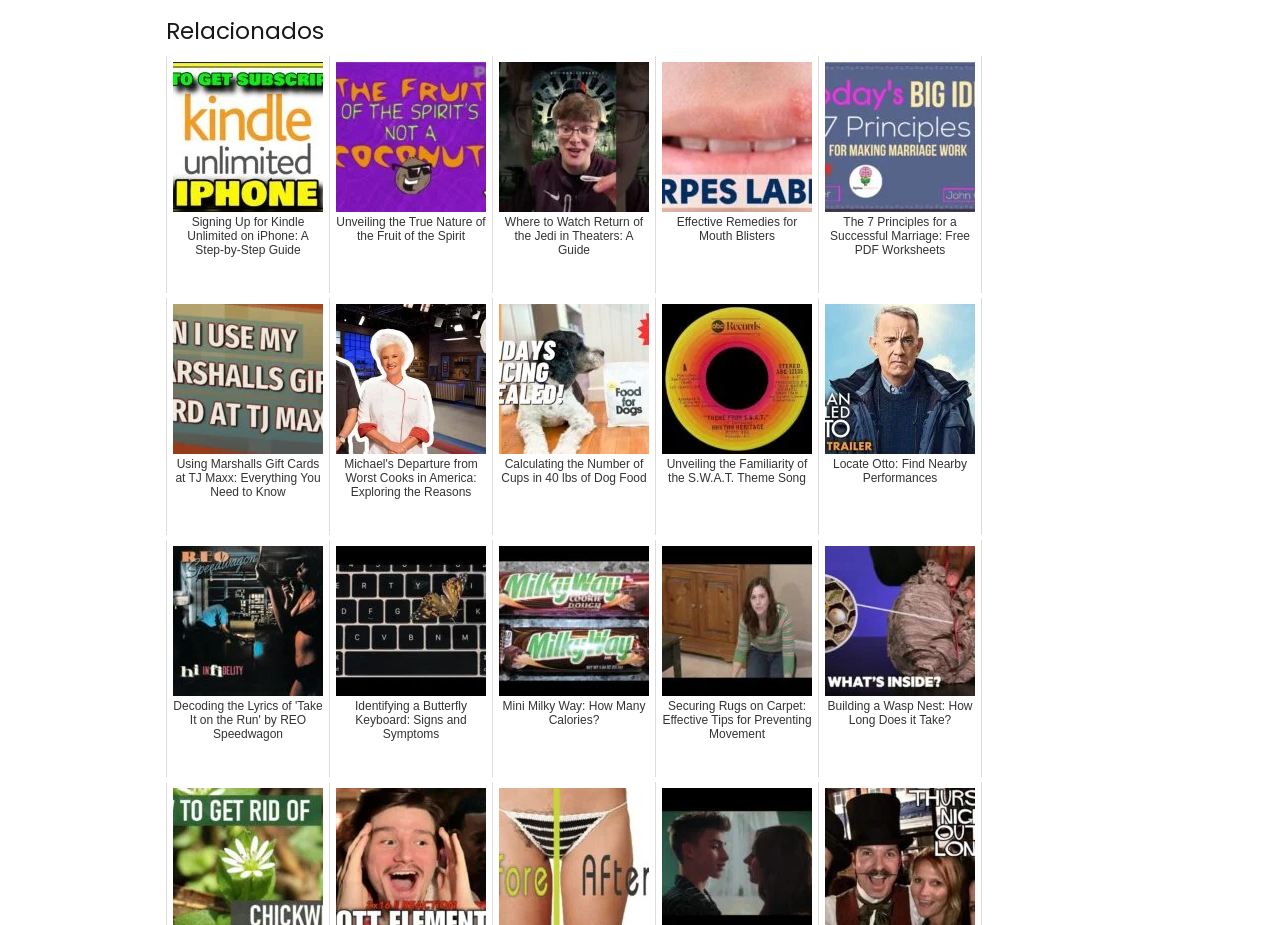How many links are there on this webpage?
From the image, respond with a single word or phrase.

15